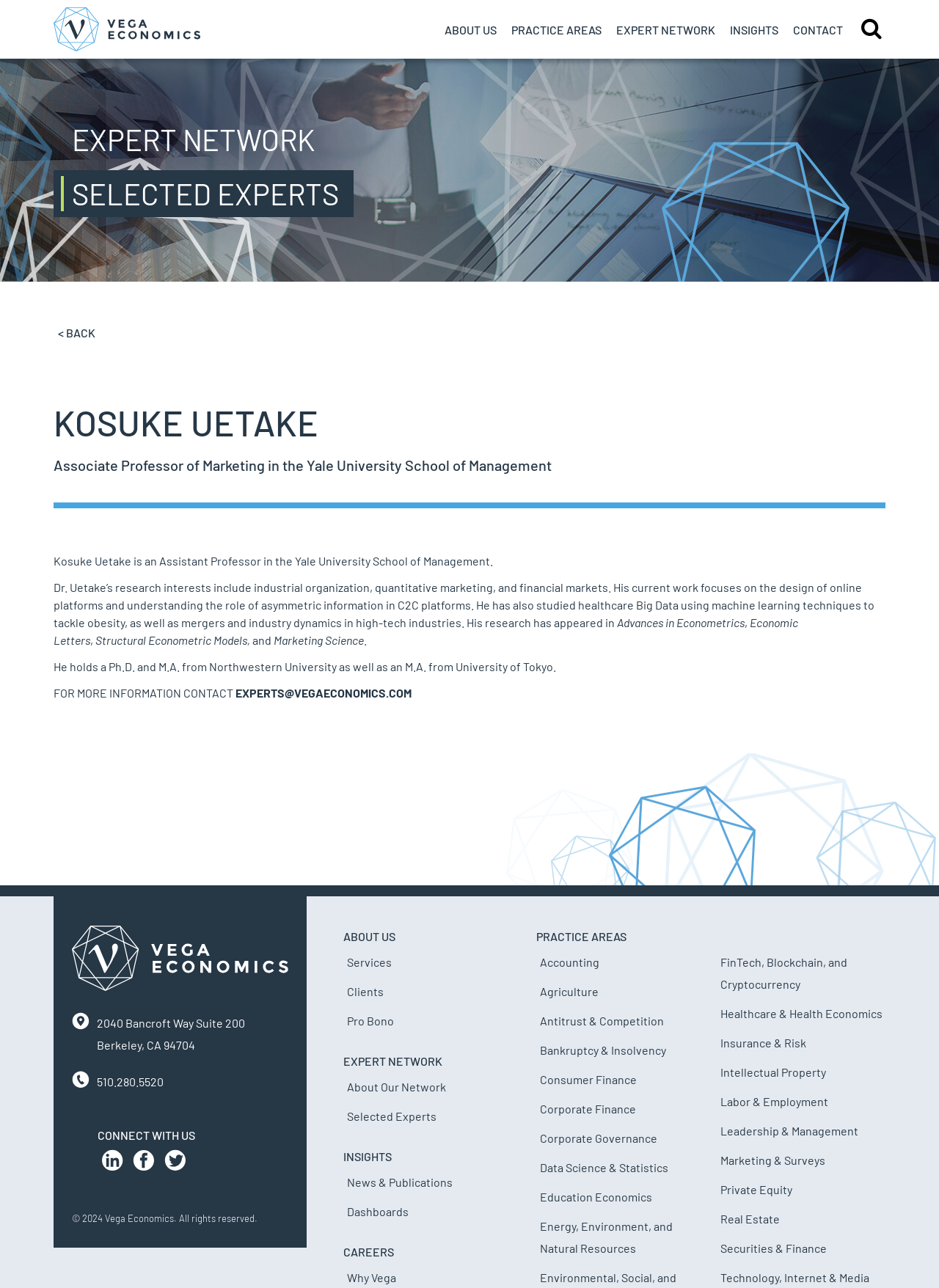Provide the bounding box coordinates of the HTML element described as: "Data Science & Statistics". The bounding box coordinates should be four float numbers between 0 and 1, i.e., [left, top, right, bottom].

[0.571, 0.895, 0.751, 0.918]